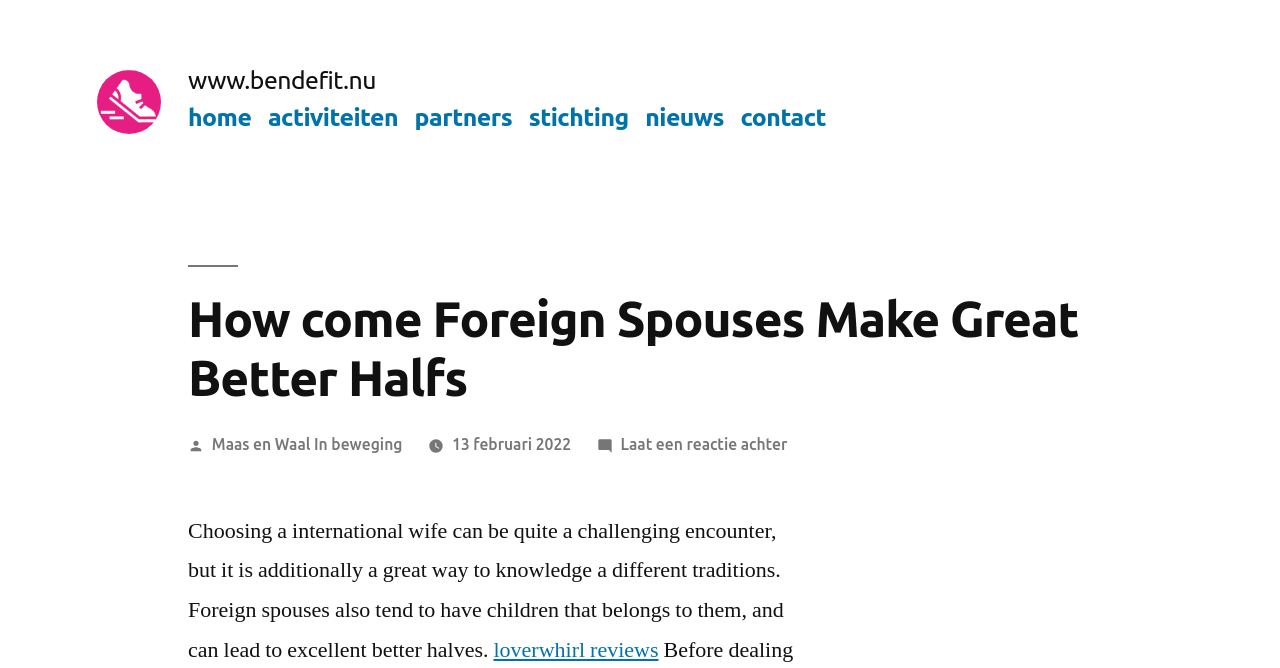Present a detailed account of what is displayed on the webpage.

The webpage appears to be a blog post or article titled "How come Foreign Spouses Make Great Better Halfs" from the website www.bendefit.nu. At the top-left corner, there is a link and an image, both with the website's URL. Below this, there is a navigation menu with six links: "home", "activiteiten", "partners", "stichting", "nieuws", and "contact".

The main content of the webpage is a header section that spans the entire width of the page. Within this section, there is a heading with the same title as the webpage, followed by a paragraph of text that describes the benefits of choosing a foreign wife, including experiencing a different culture and having children. 

To the right of the heading, there is a section with information about the post, including the author ("Geplaatst door") and the date ("13 februari 2022"). There is also a link to leave a comment on the post. 

At the bottom of the page, there is a link to "loverwhirl reviews". Overall, the webpage has a simple layout with a focus on the main article content.